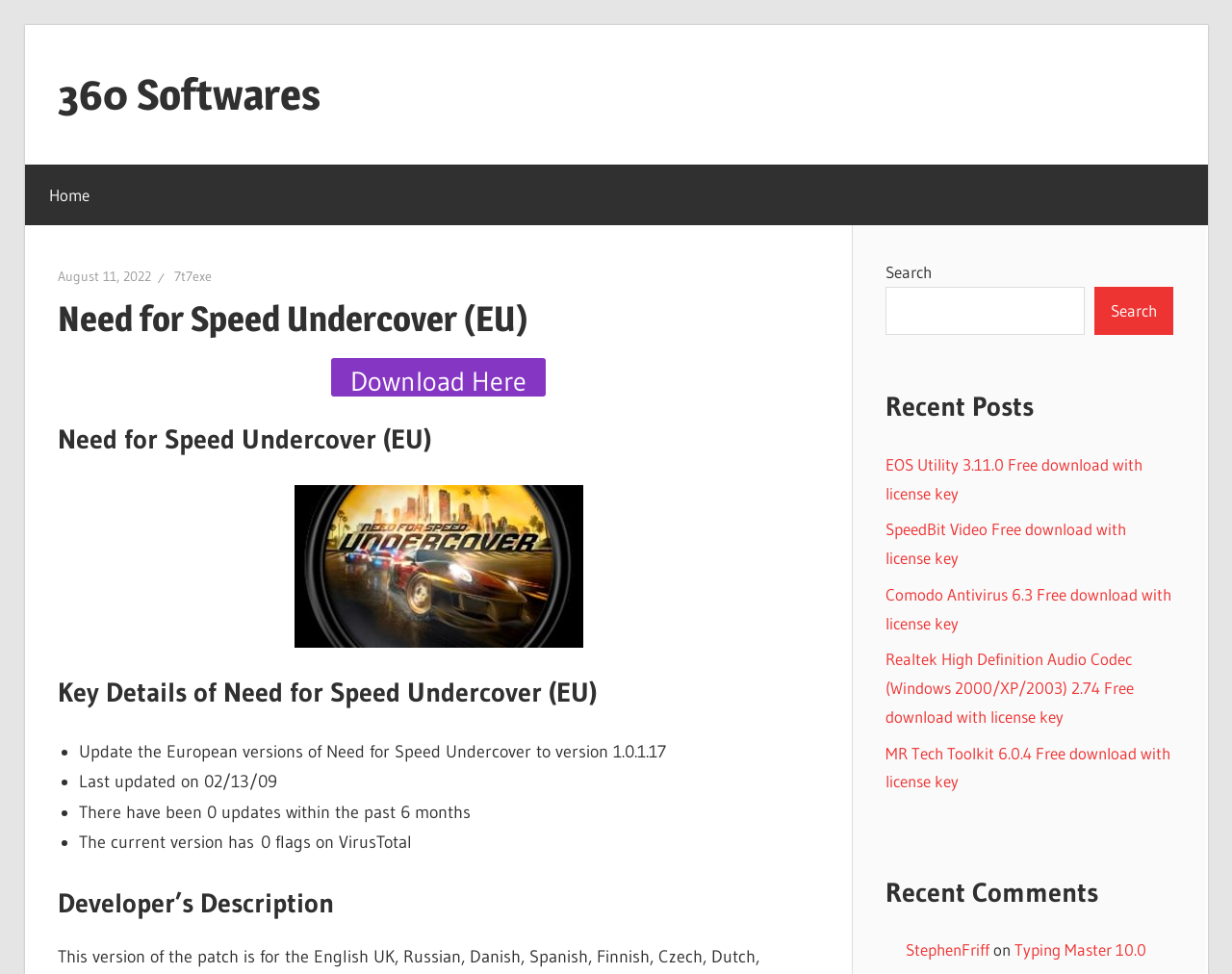Find the bounding box coordinates of the area to click in order to follow the instruction: "Go to the home page".

None